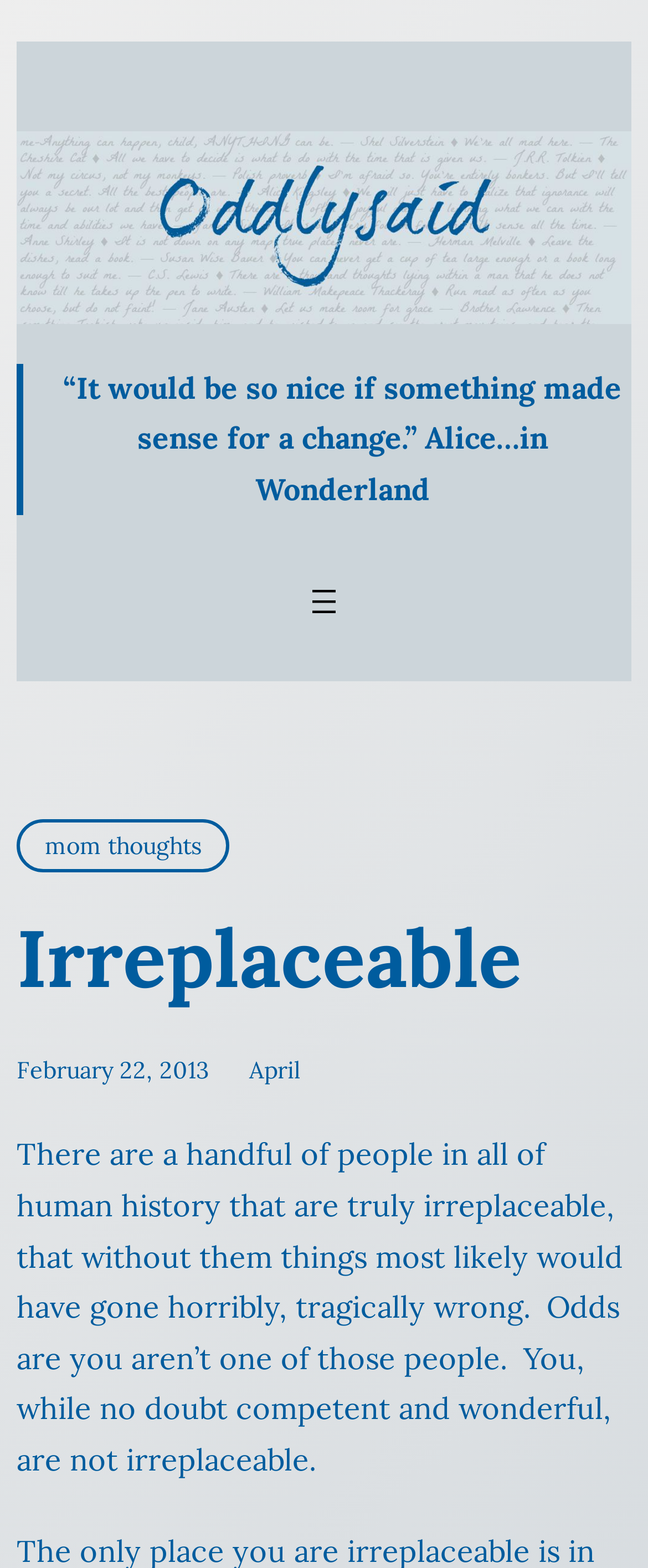How many links are there in the webpage?
From the image, provide a succinct answer in one word or a short phrase.

3